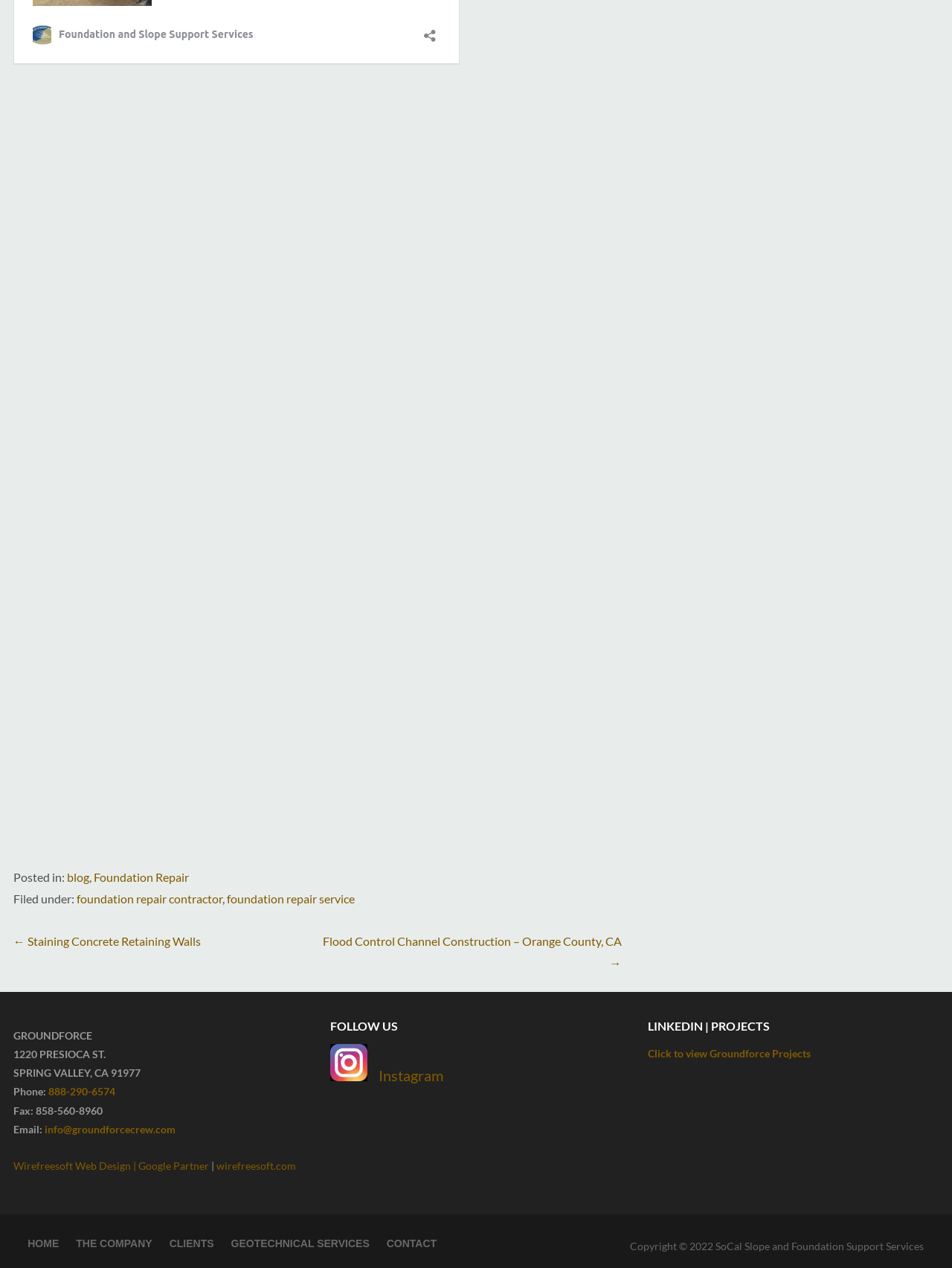Please reply to the following question using a single word or phrase: 
What is the phone number?

888-290-6574